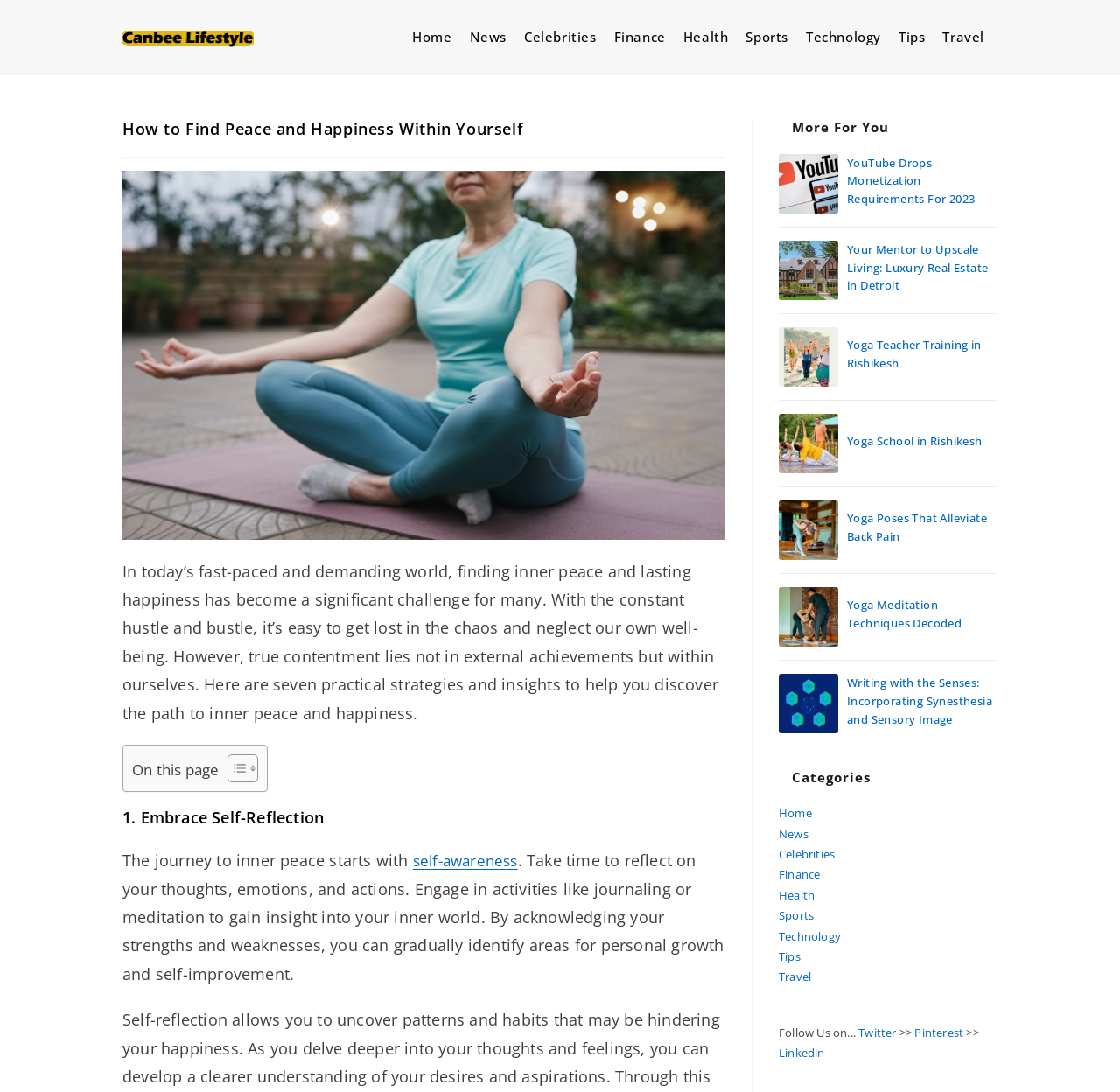Can you specify the bounding box coordinates for the region that should be clicked to fulfill this instruction: "Follow the link to 'Yoga Teacher Training in Rishikesh'".

[0.695, 0.3, 0.748, 0.354]